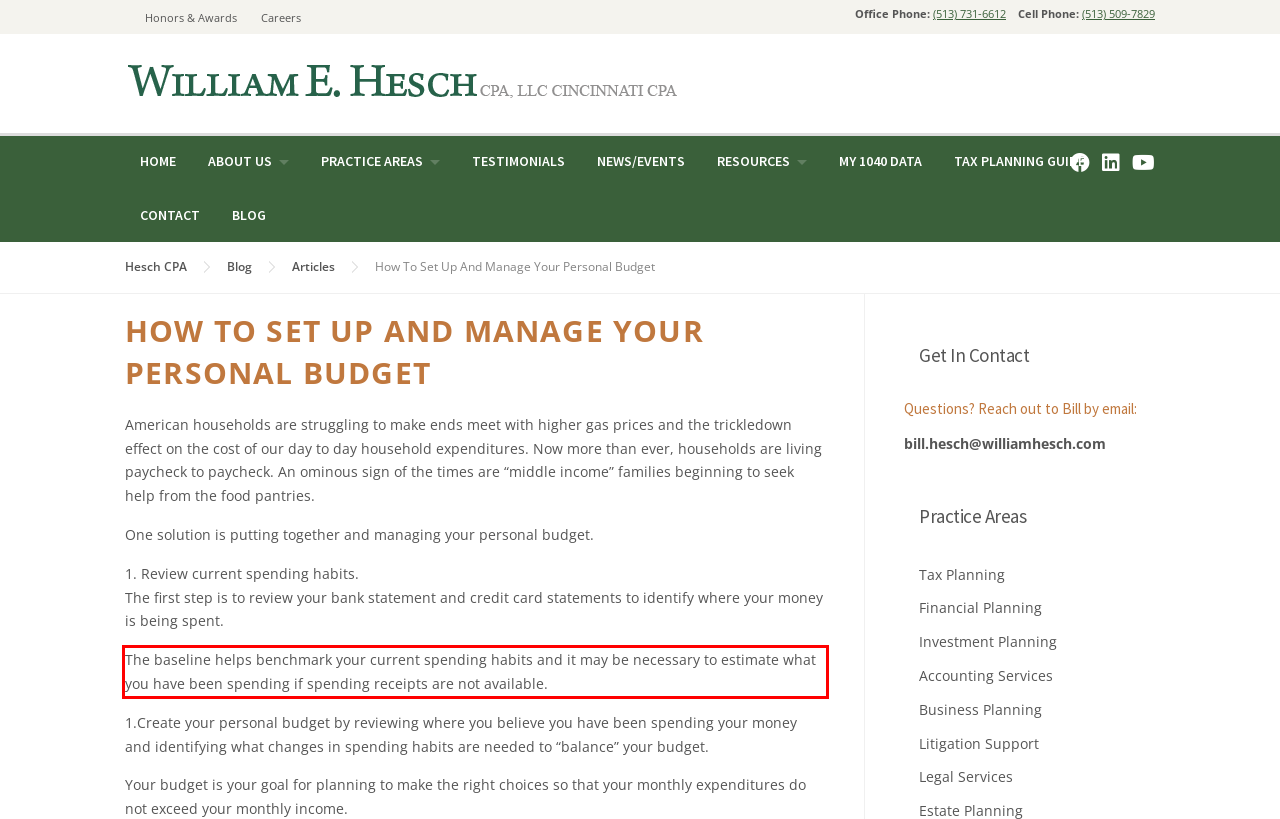You are provided with a screenshot of a webpage containing a red bounding box. Please extract the text enclosed by this red bounding box.

The baseline helps benchmark your current spending habits and it may be necessary to estimate what you have been spending if spending receipts are not available.